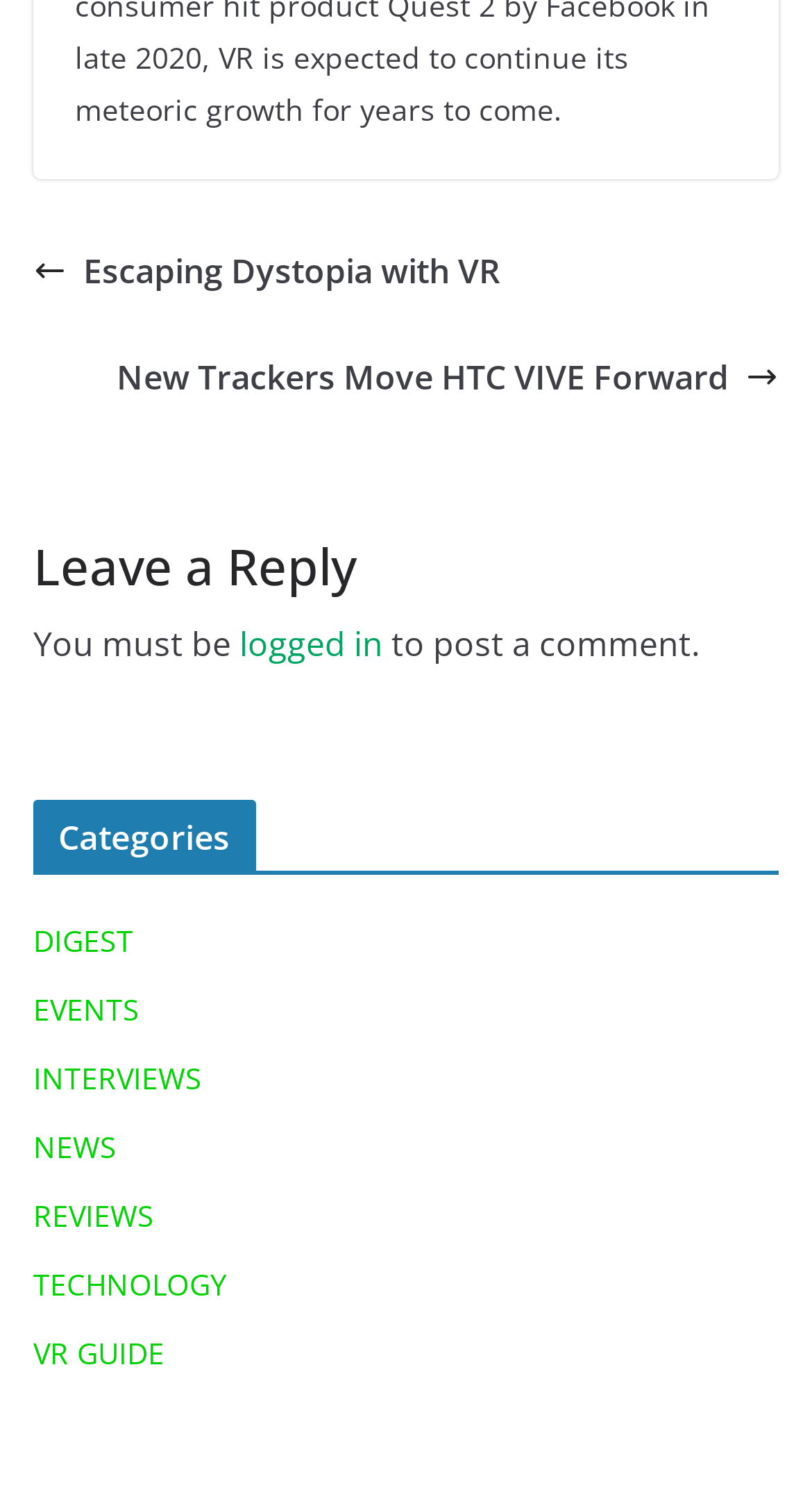Highlight the bounding box coordinates of the region I should click on to meet the following instruction: "Click on the link to view DIGEST category".

[0.041, 0.615, 0.164, 0.641]